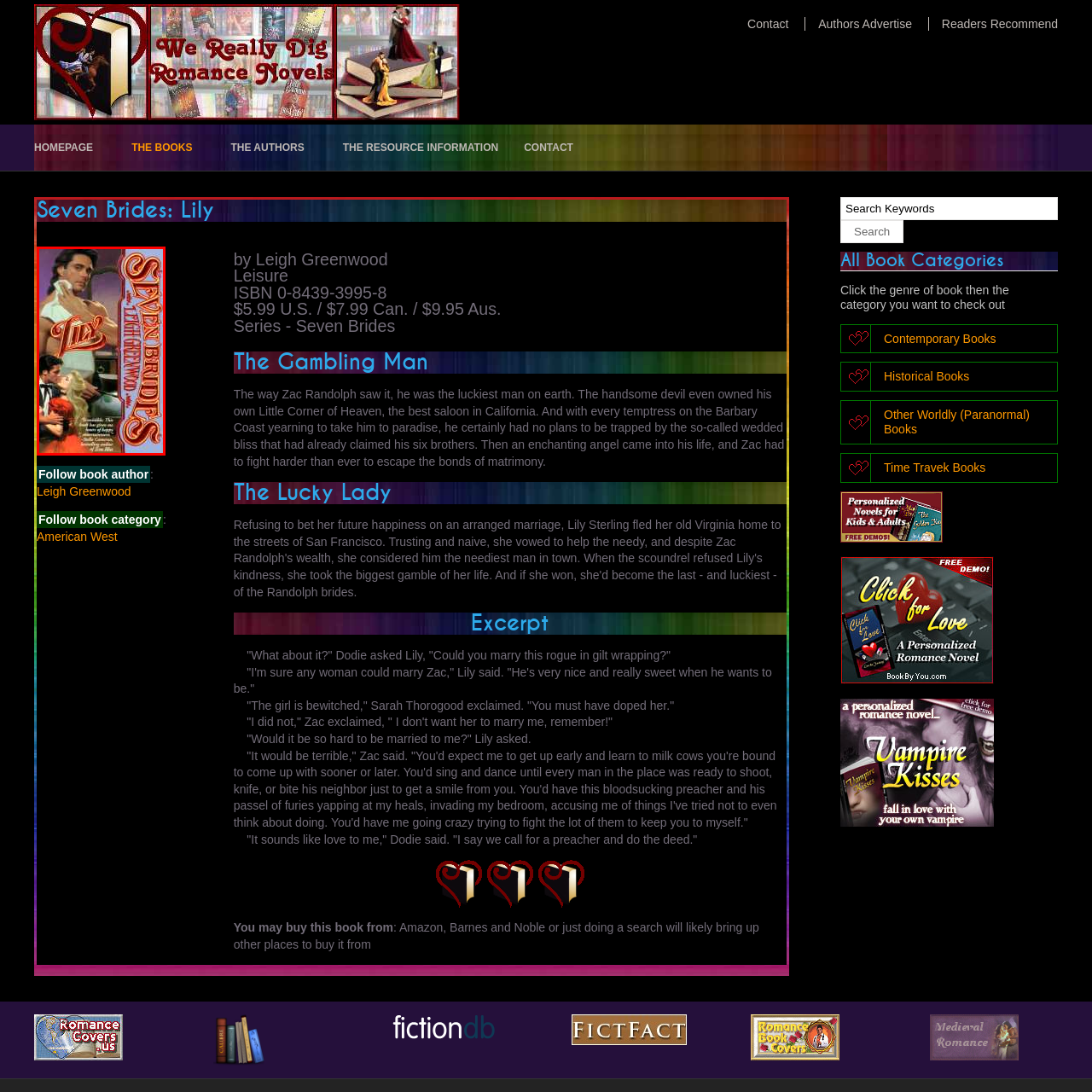What is the author's name?  
Concentrate on the image marked with the red box and respond with a detailed answer that is fully based on the content of the image.

The author's name is written below the title of the novel, completing the eye-catching layout of the cover.